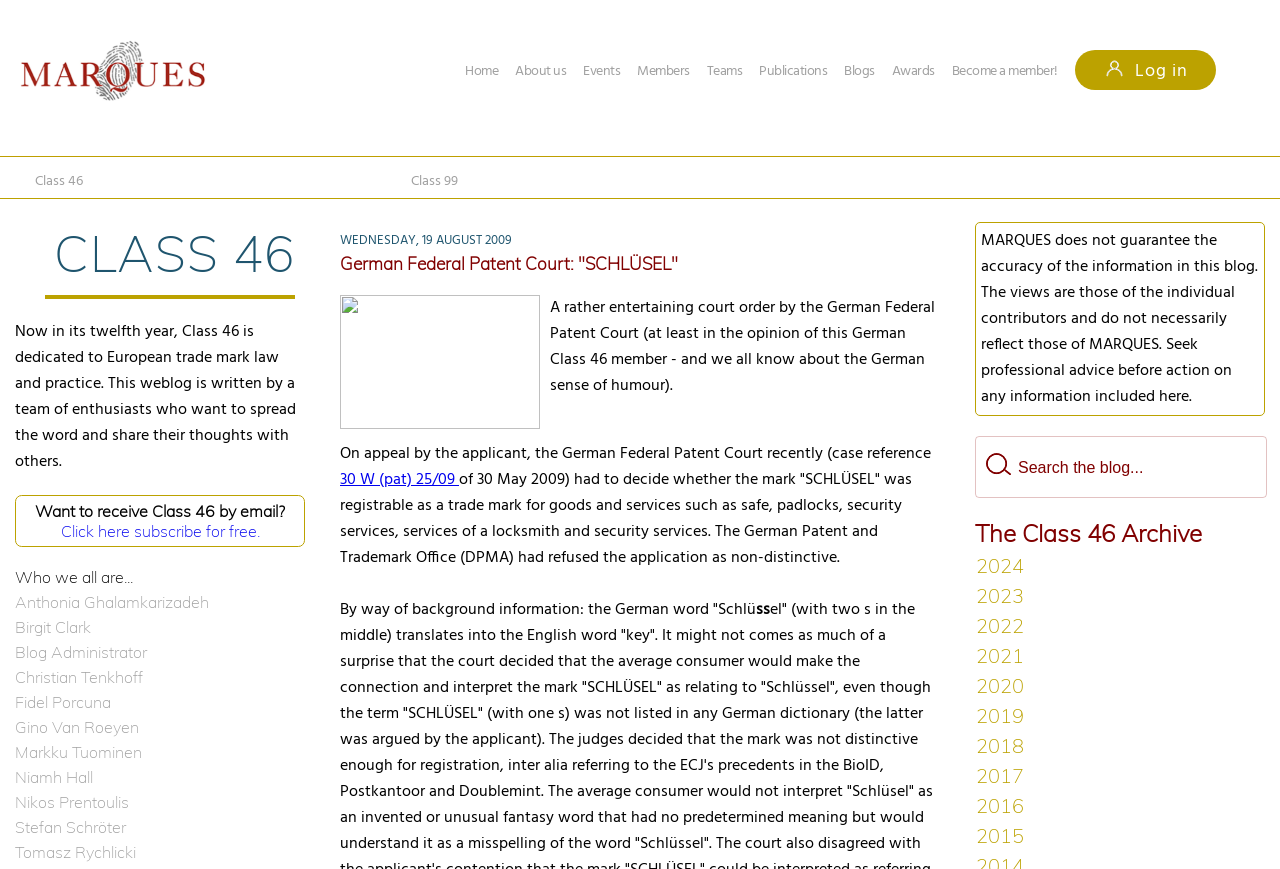Respond to the question below with a single word or phrase:
How many authors are listed on the webpage?

11